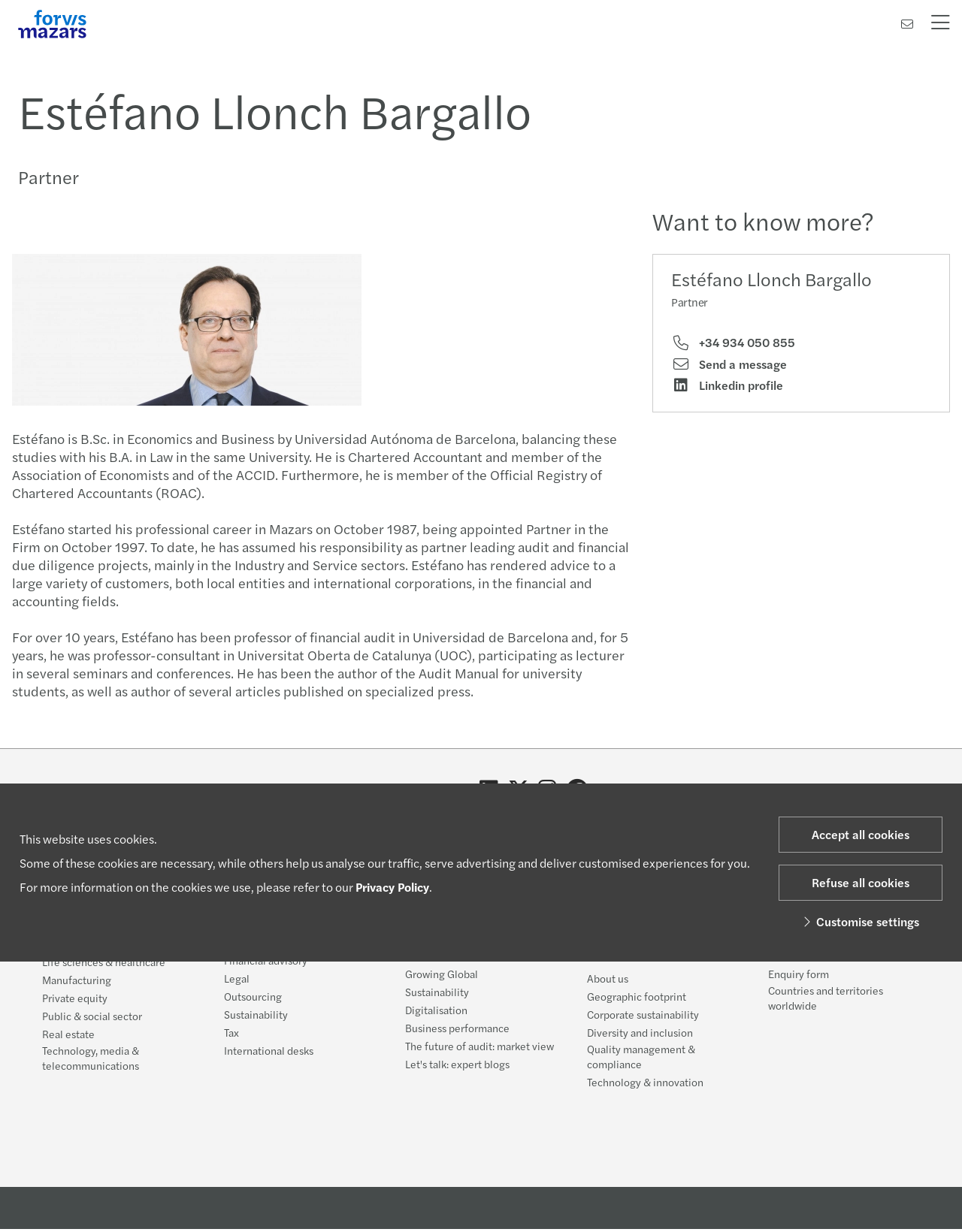Bounding box coordinates are specified in the format (top-left x, top-left y, bottom-right x, bottom-right y). All values are floating point numbers bounded between 0 and 1. Please provide the bounding box coordinate of the region this sentence describes: Services

[0.232, 0.72, 0.303, 0.741]